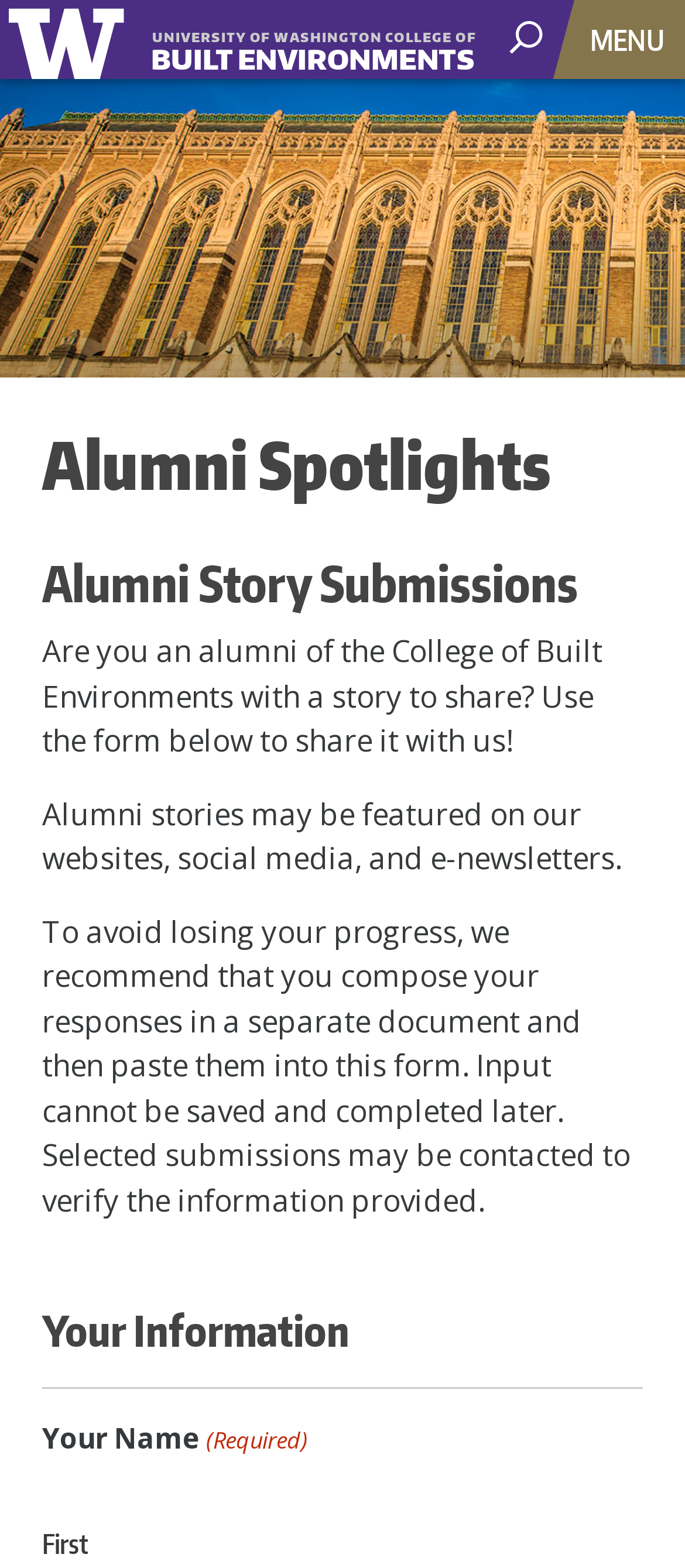Generate a thorough explanation of the webpage's elements.

The webpage is about Alumni Spotlights for the College of Built Environments. At the top left, there is a link to the University of Washington. Next to it, on the top right, there is a search area button with an accompanying image. A toggle navigation button is located to the right of the search area button.

Below the top navigation bar, there is a large header section that spans the entire width of the page. It contains a heading that reads "Alumni Spotlights" and another heading below it that reads "Alumni Story Submissions". 

Under the headings, there are three paragraphs of text that explain the purpose of the page. The first paragraph invites alumni to share their stories, the second paragraph explains that the stories may be featured on the website, social media, and e-newsletters, and the third paragraph provides instructions on how to fill out the form.

Below the explanatory text, there is a form section with a heading that reads "Your Information". The form starts with a field labeled "First", which is likely for the user's first name.